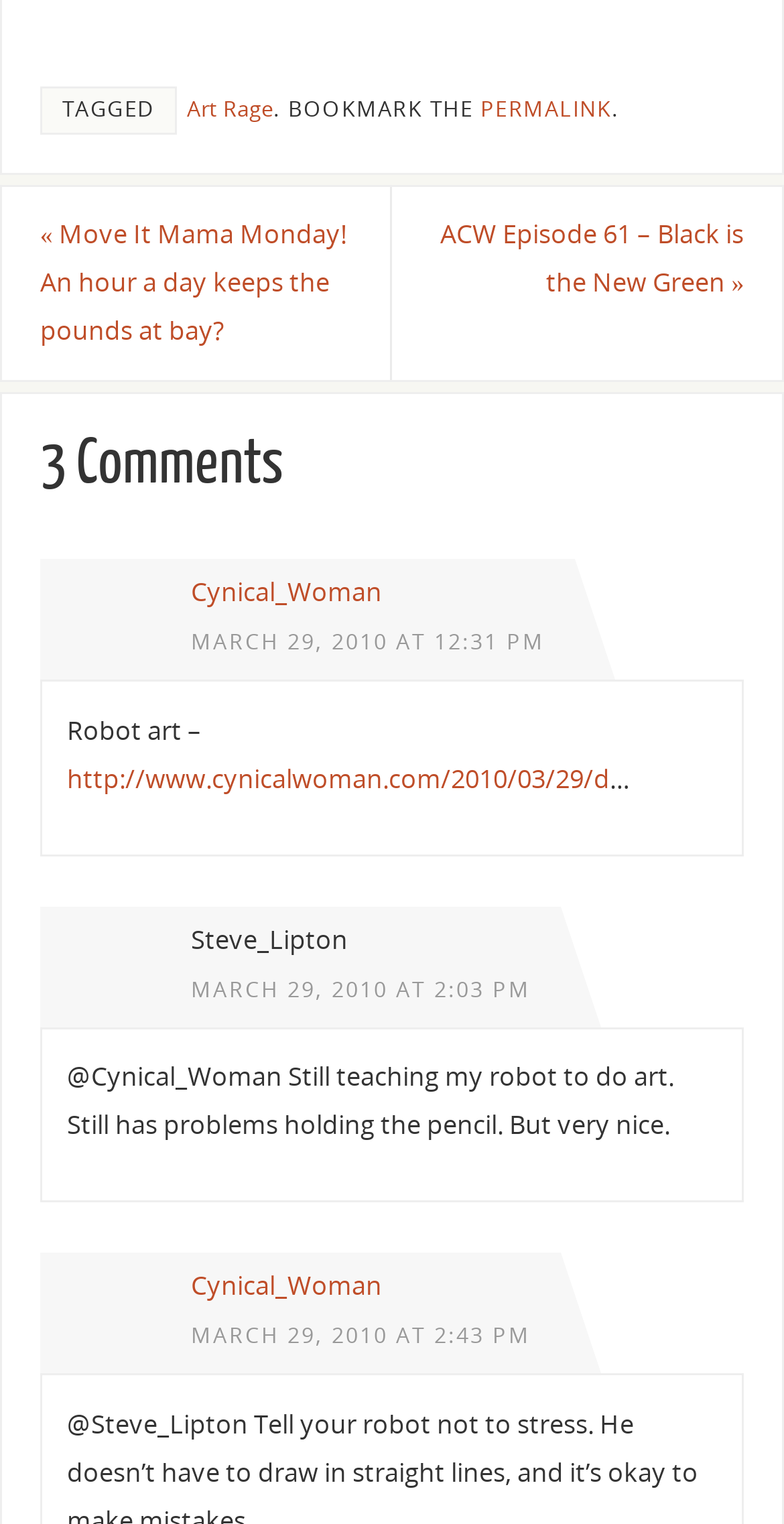Given the description: "Art Rage", determine the bounding box coordinates of the UI element. The coordinates should be formatted as four float numbers between 0 and 1, [left, top, right, bottom].

[0.238, 0.062, 0.348, 0.081]